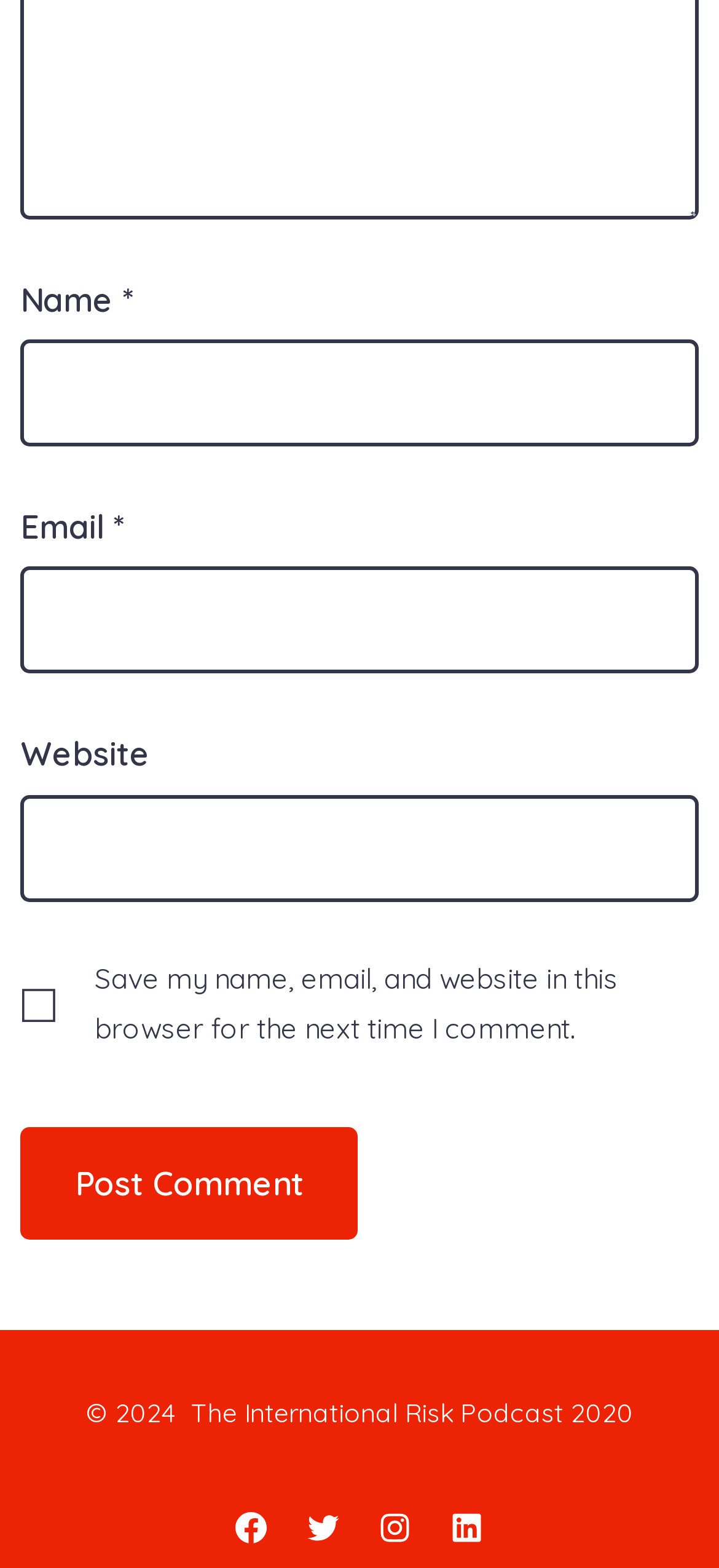Please provide a brief answer to the question using only one word or phrase: 
Is the 'Website' field required?

No